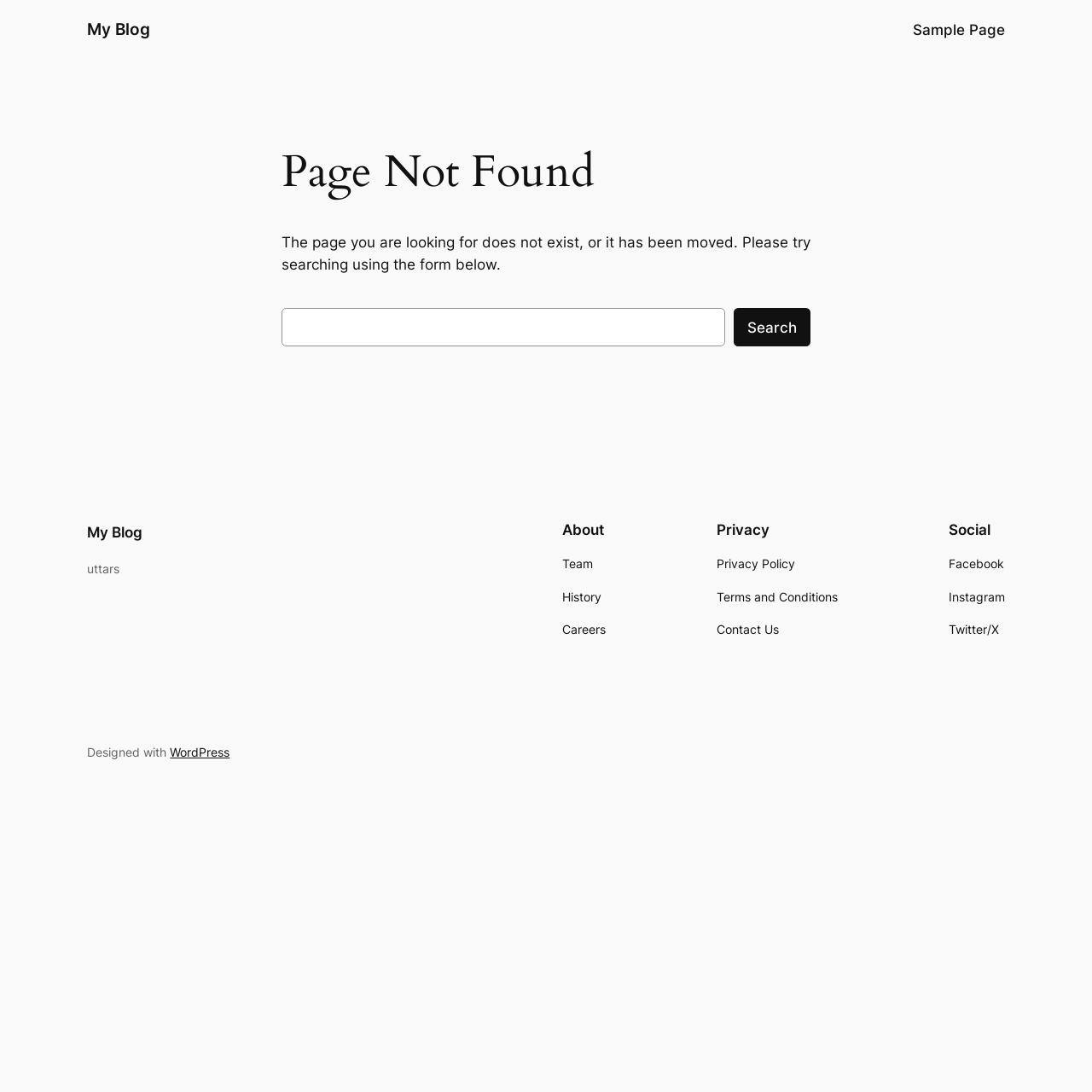Identify the bounding box for the UI element described as: "Privacy Policy". Ensure the coordinates are four float numbers between 0 and 1, formatted as [left, top, right, bottom].

[0.656, 0.508, 0.728, 0.526]